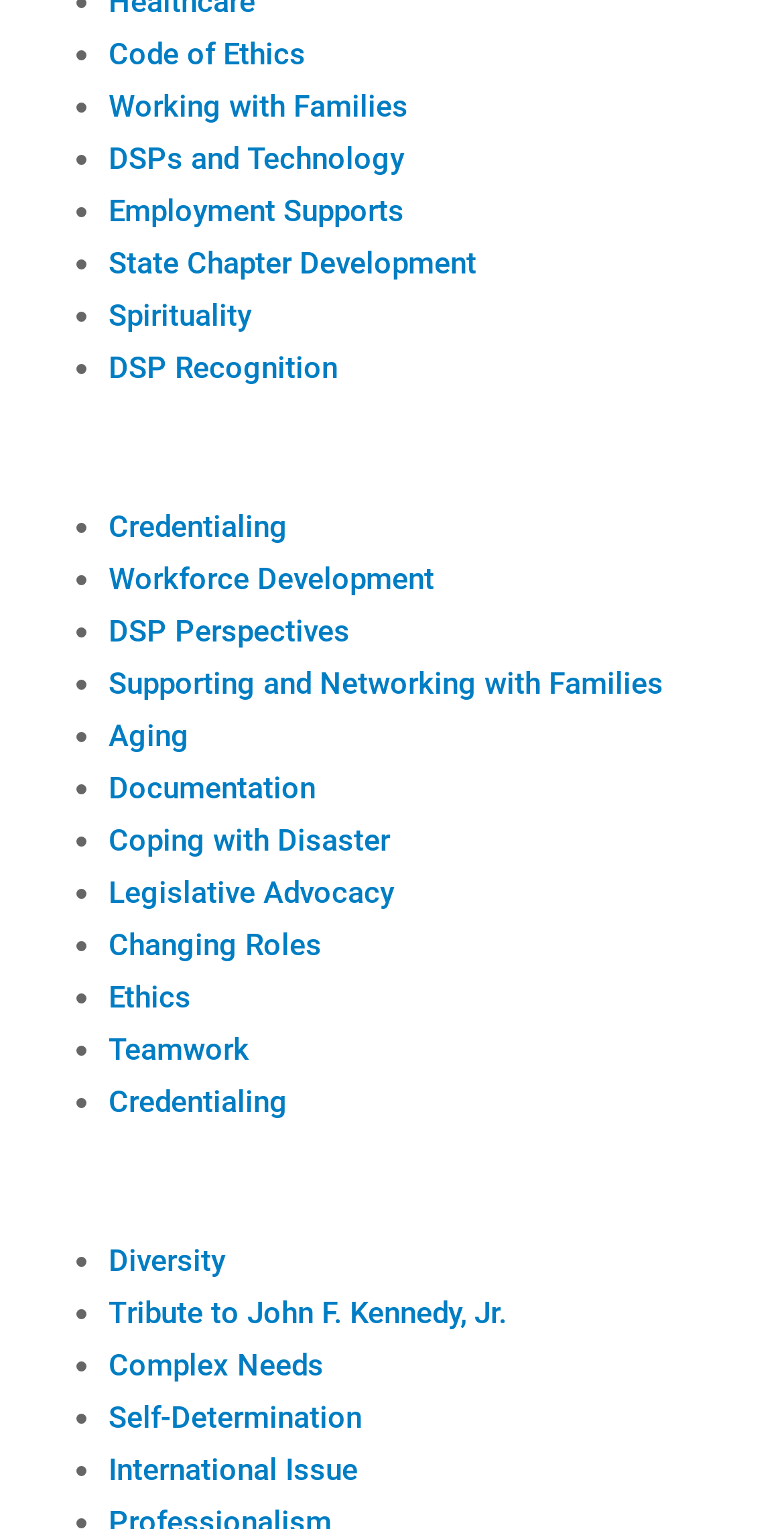Specify the bounding box coordinates of the area to click in order to execute this command: 'View DSP Recognition'. The coordinates should consist of four float numbers ranging from 0 to 1, and should be formatted as [left, top, right, bottom].

[0.138, 0.228, 0.431, 0.252]